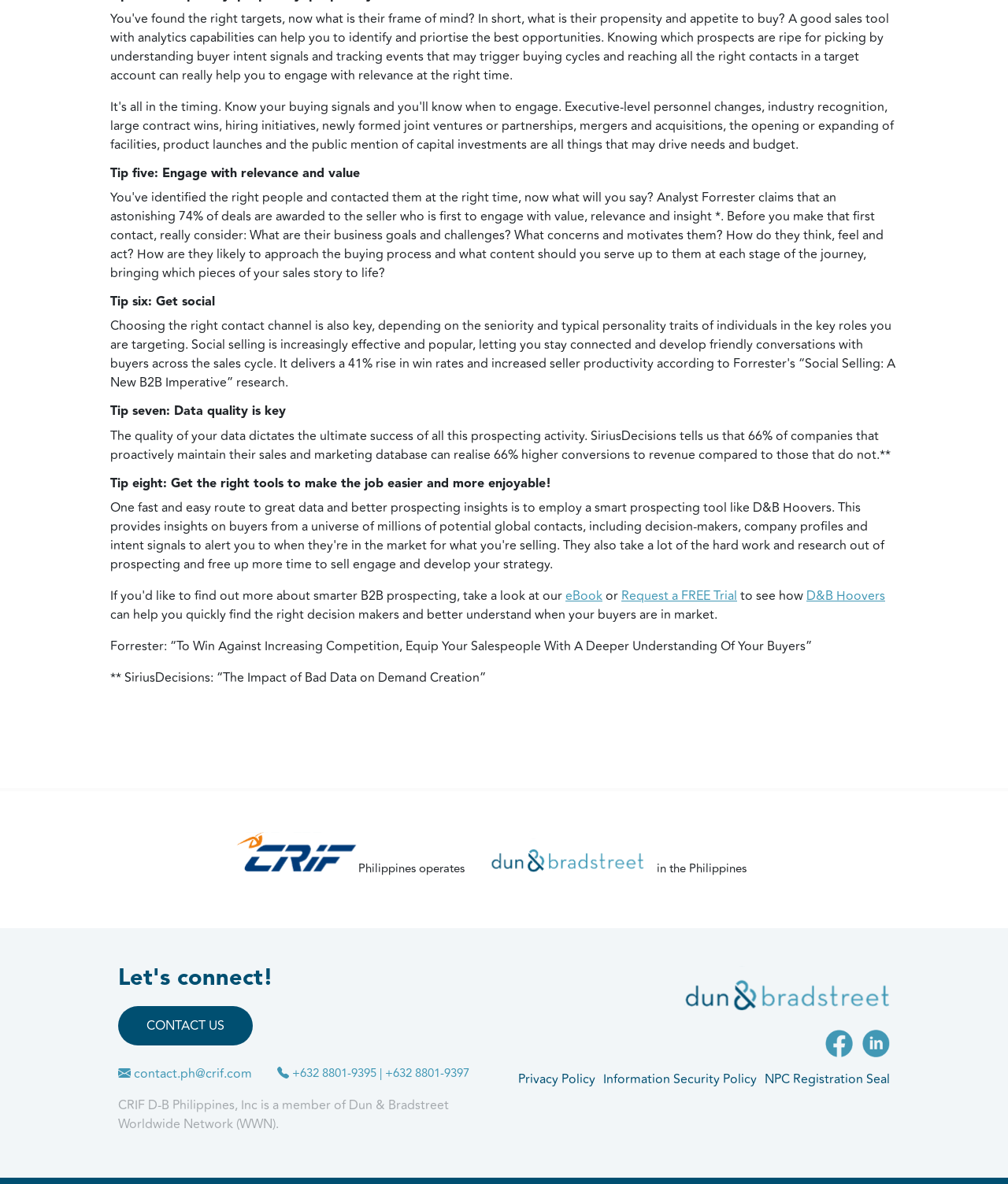Locate the bounding box of the UI element described by: "NPC Registration Seal" in the given webpage screenshot.

[0.759, 0.904, 0.883, 0.92]